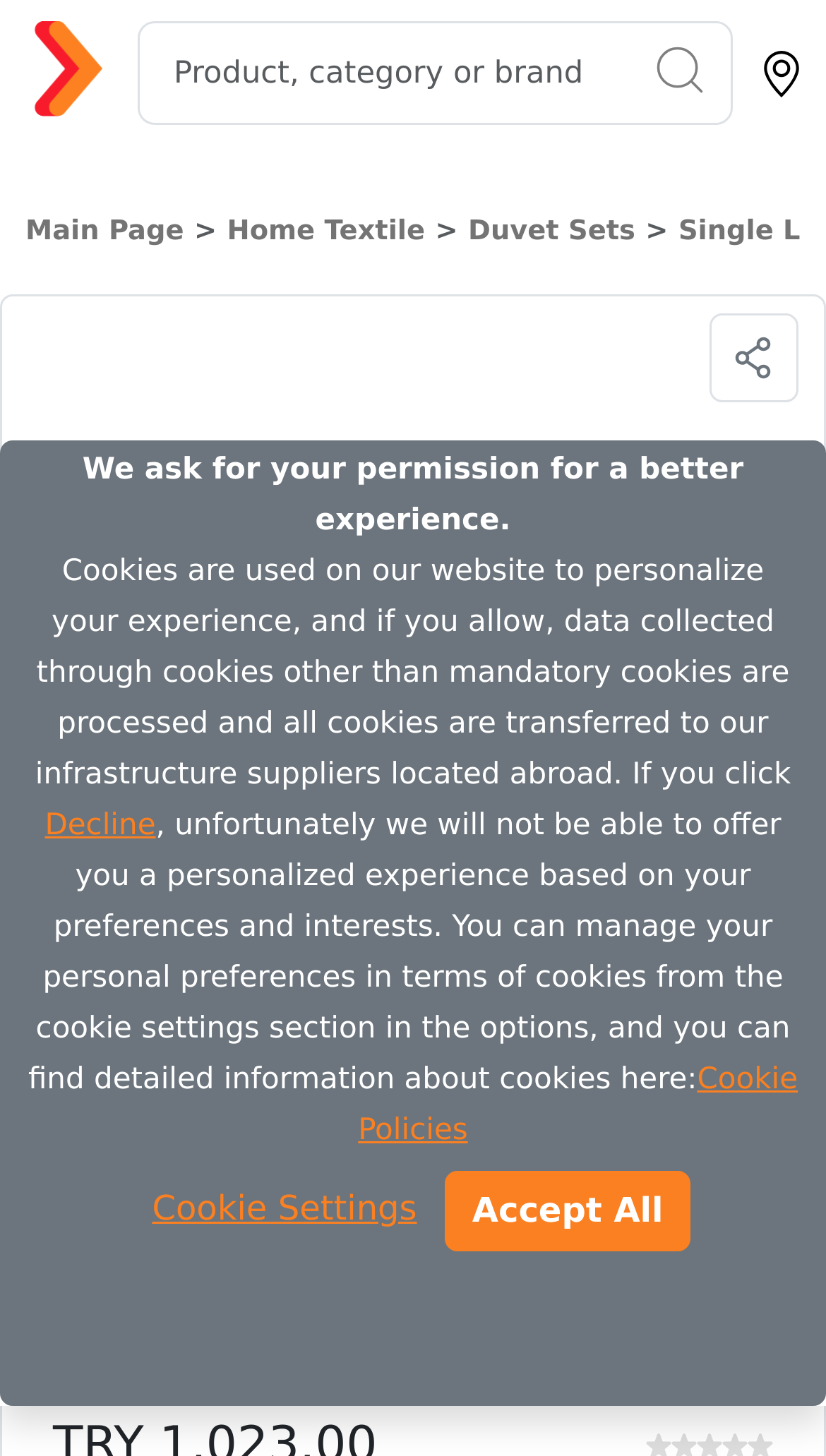Please determine the bounding box coordinates for the element that should be clicked to follow these instructions: "View product details".

[0.413, 0.739, 0.464, 0.797]